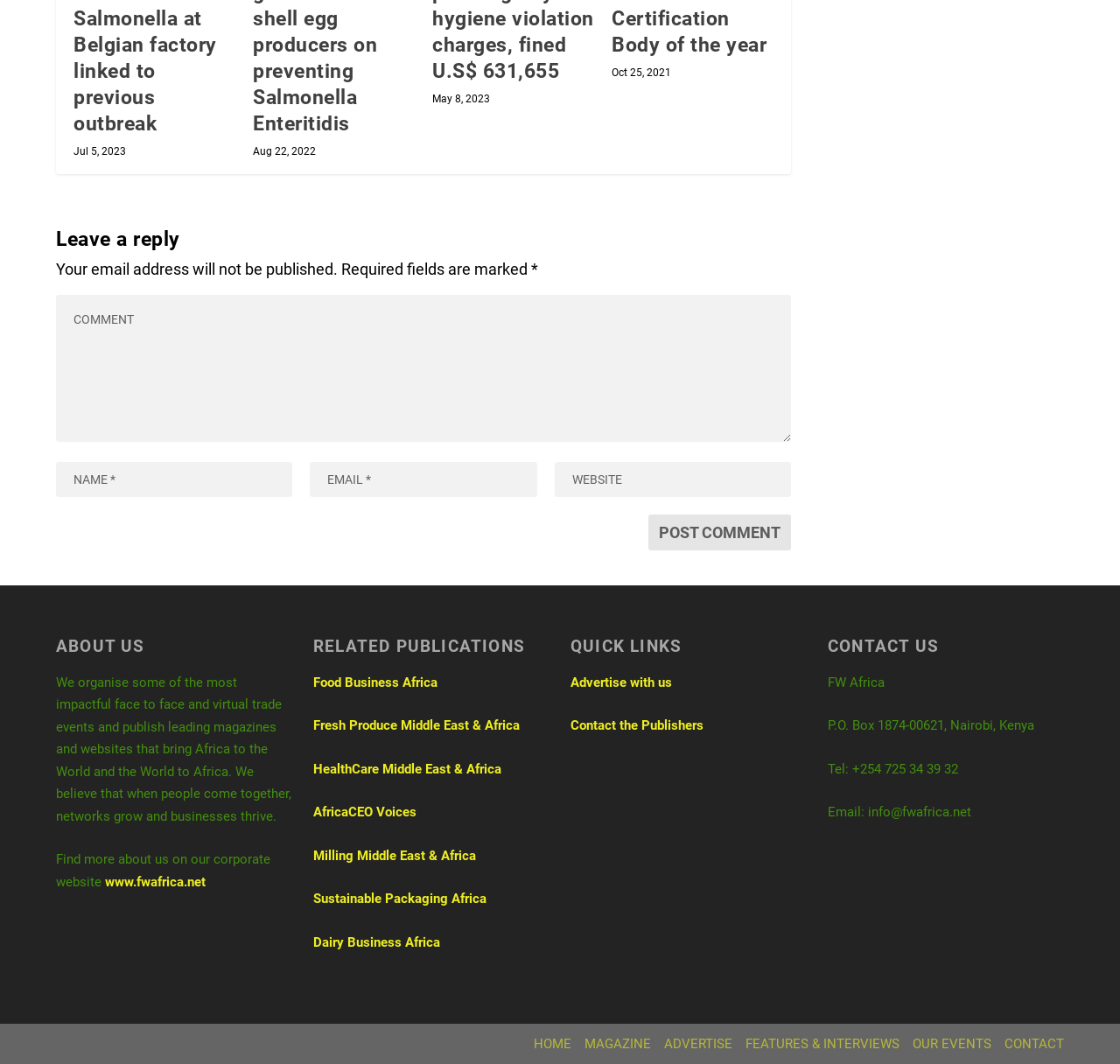Find the bounding box coordinates for the area you need to click to carry out the instruction: "Enter your comment". The coordinates should be four float numbers between 0 and 1, indicated as [left, top, right, bottom].

[0.05, 0.266, 0.707, 0.404]